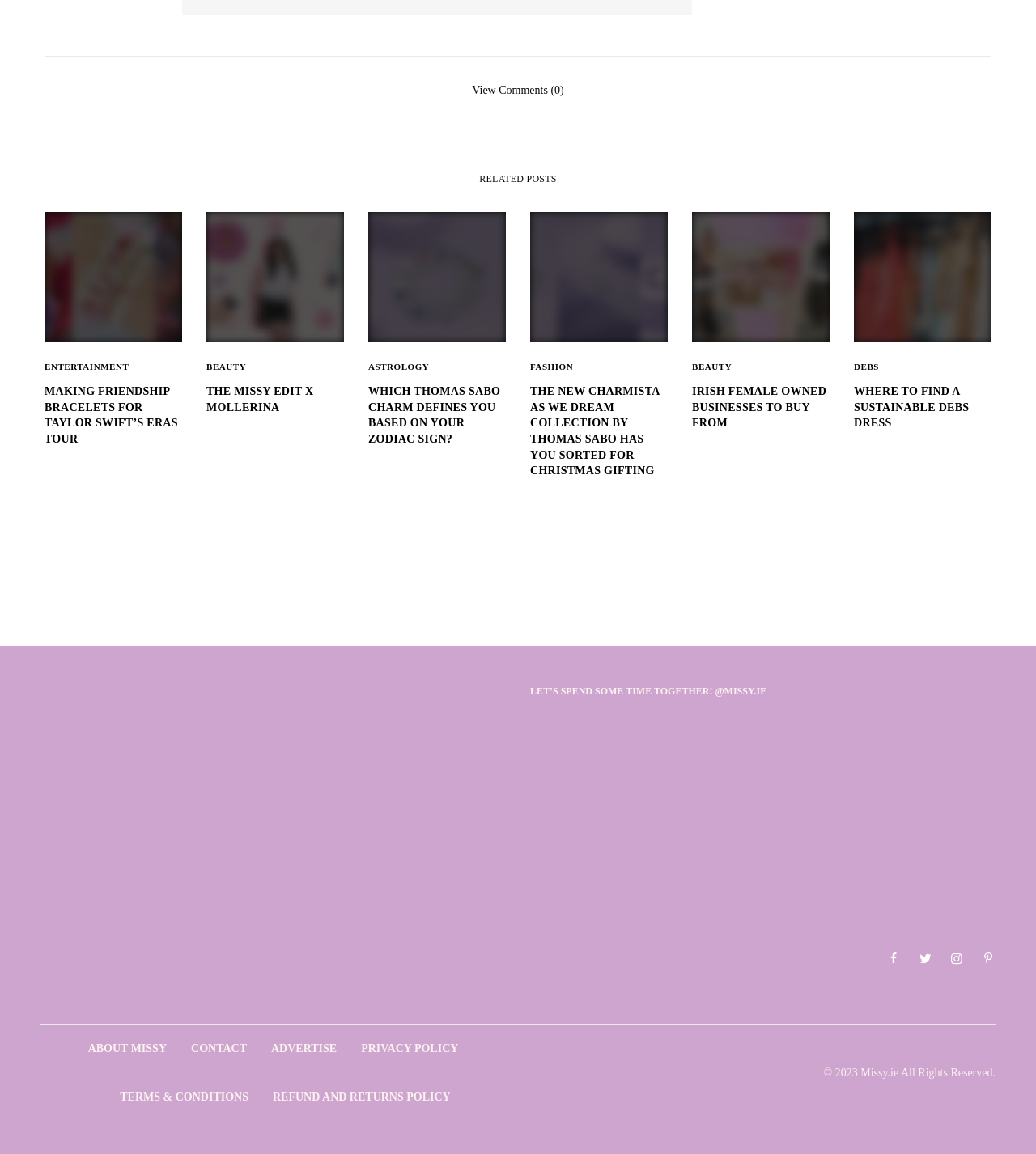Please respond to the question using a single word or phrase:
What is the topic of the first related post?

ENTERTAINMENT